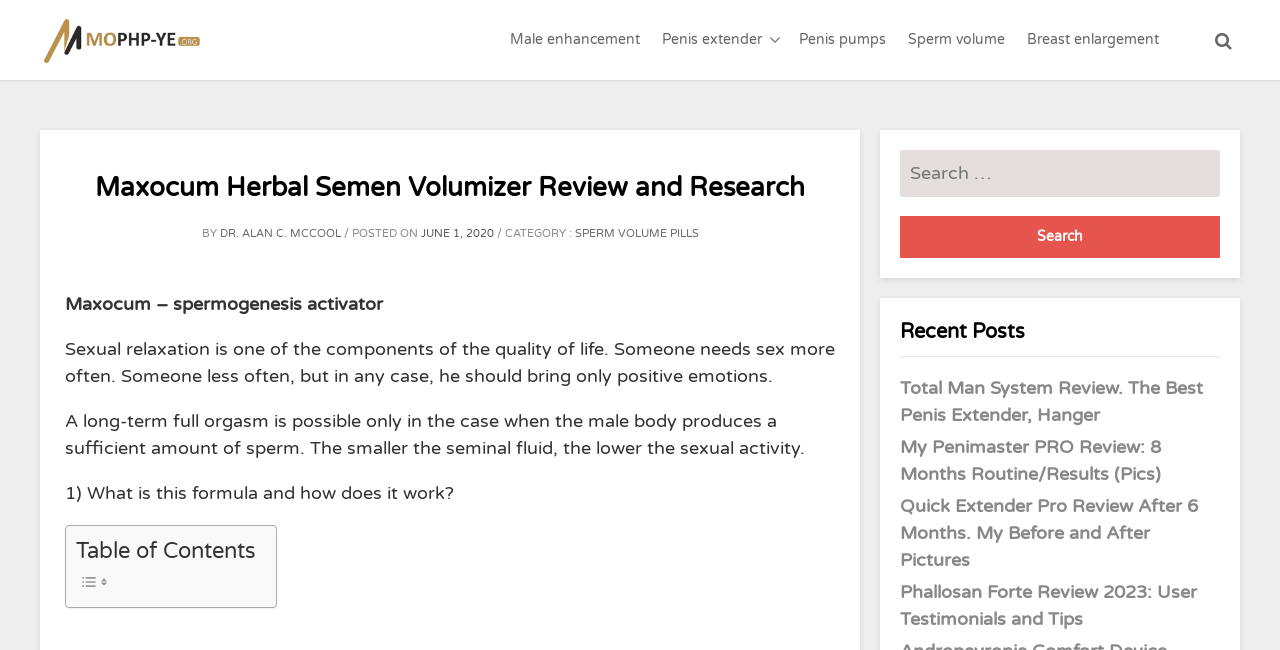Show the bounding box coordinates for the HTML element as described: "parent_node: Search for: value="Search"".

[0.703, 0.332, 0.953, 0.397]